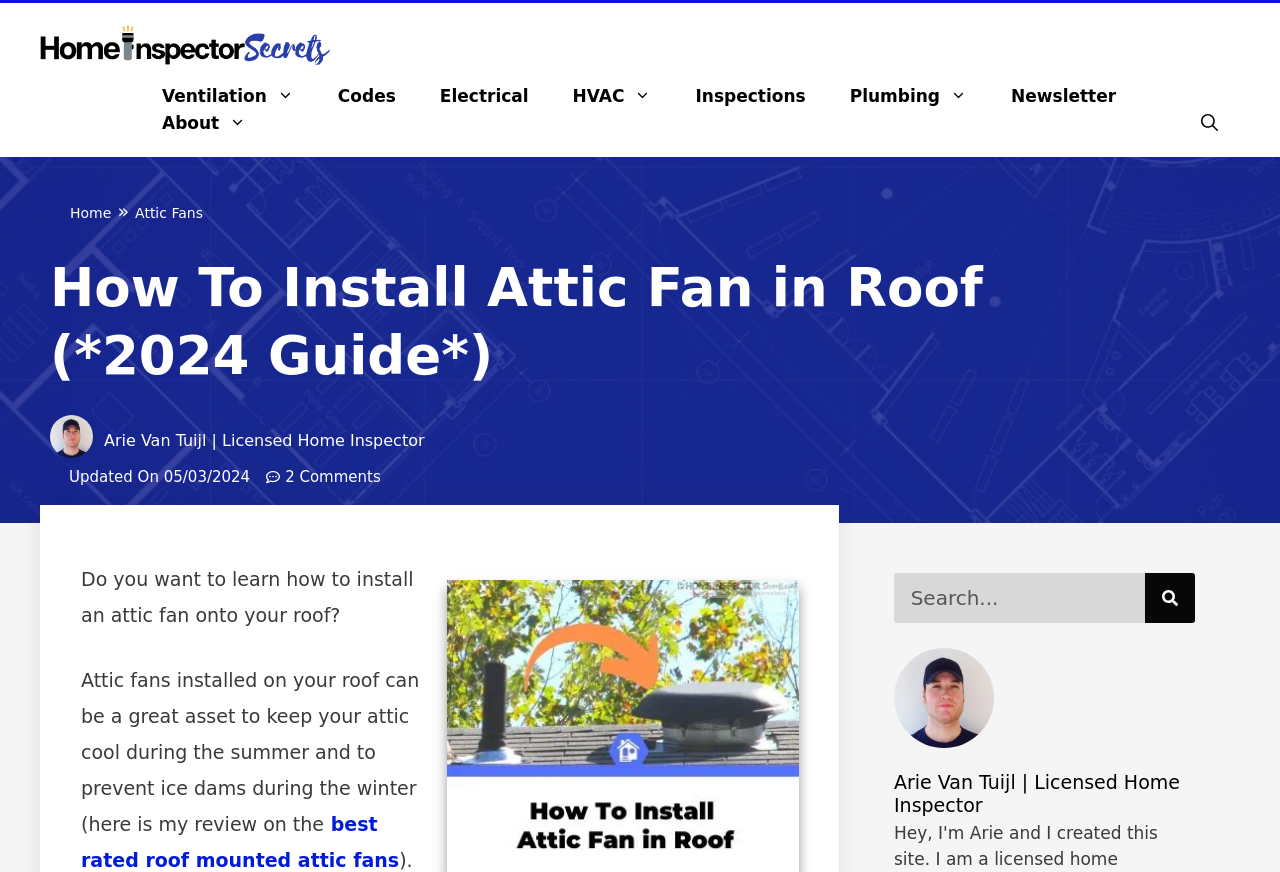What is the text of the webpage's headline?

How To Install Attic Fan in Roof (*2024 Guide*)